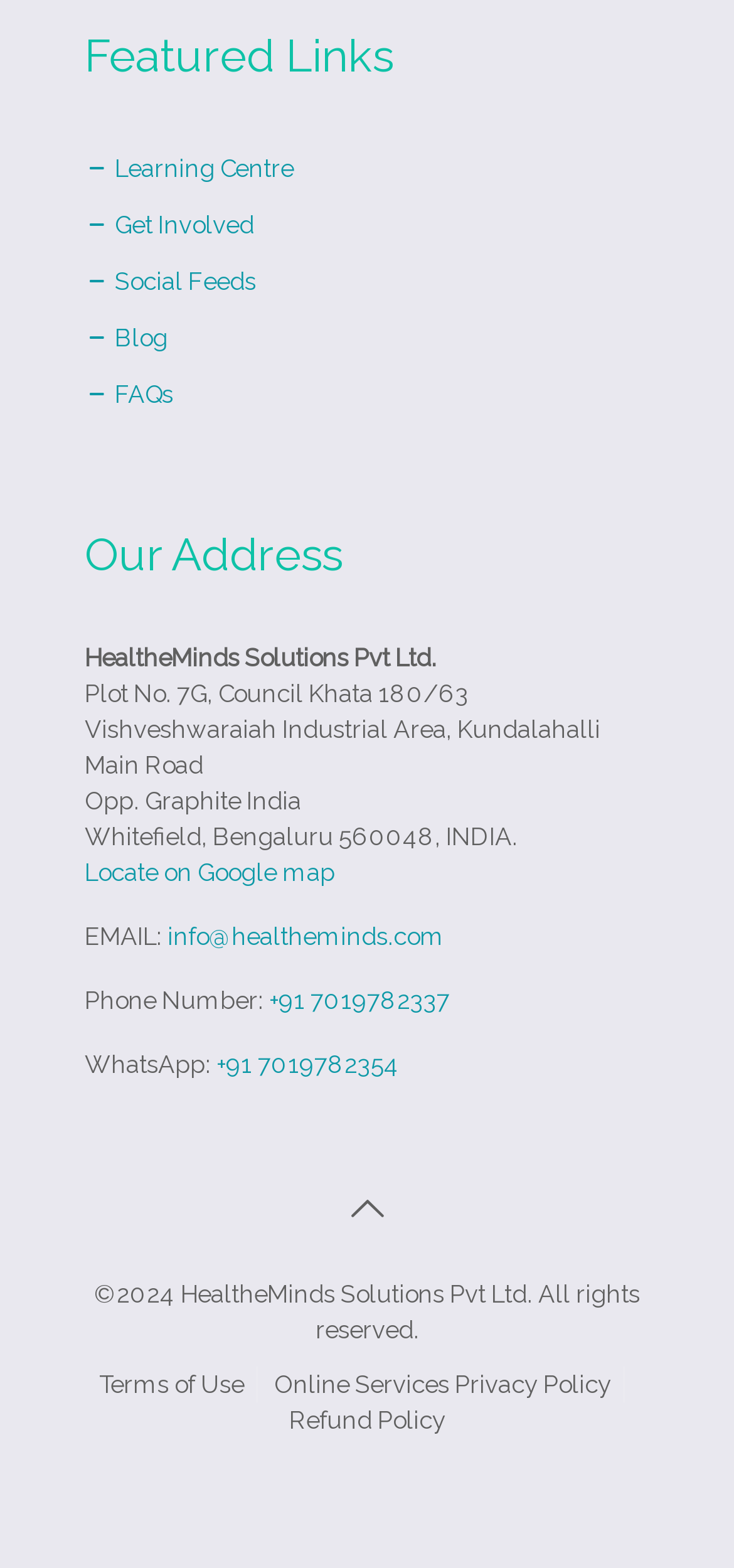Determine the bounding box coordinates for the HTML element described here: "info@healtheminds.com".

[0.228, 0.588, 0.605, 0.606]